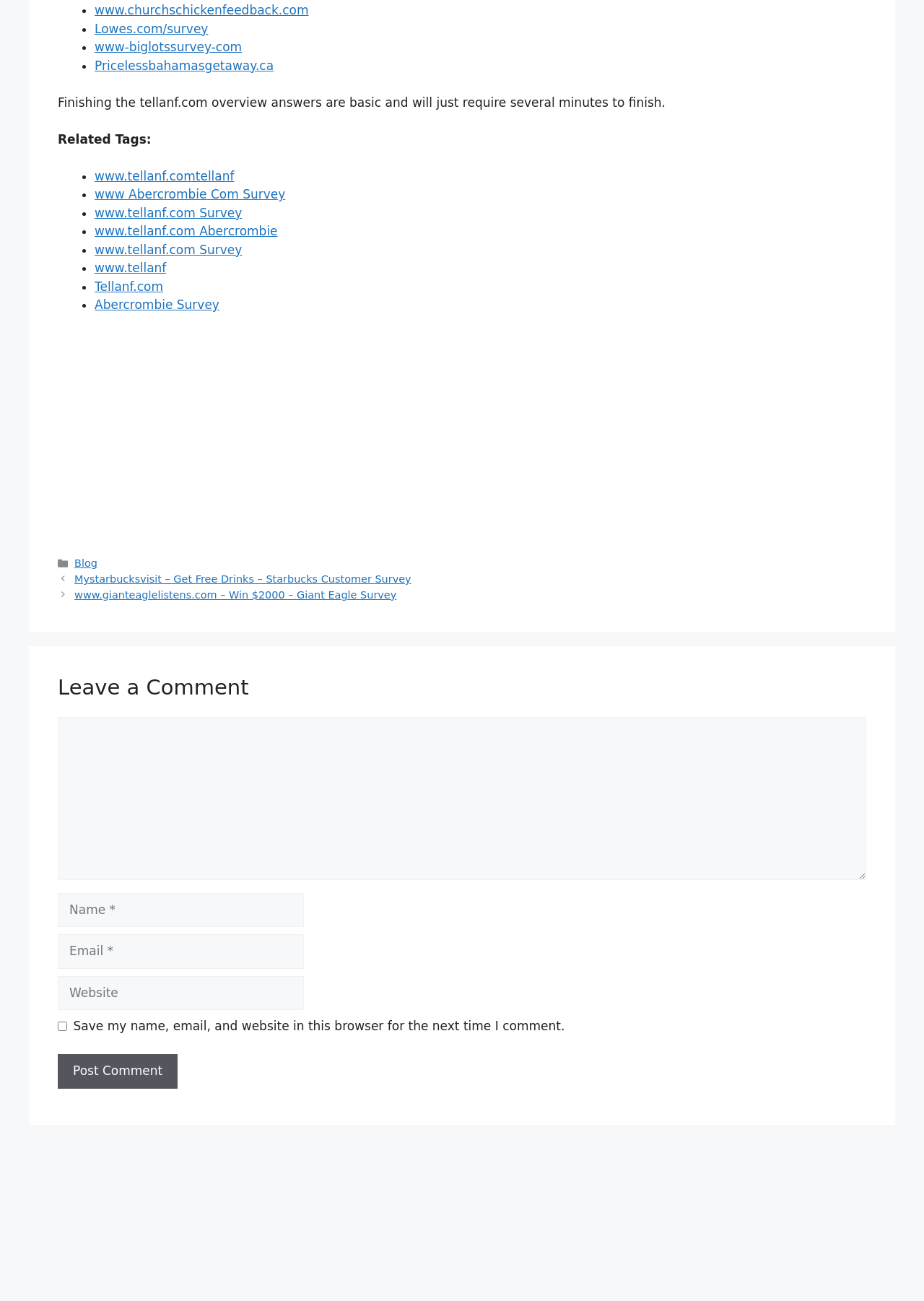Please provide the bounding box coordinate of the region that matches the element description: www Abercrombie Com Survey. Coordinates should be in the format (top-left x, top-left y, bottom-right x, bottom-right y) and all values should be between 0 and 1.

[0.102, 0.144, 0.309, 0.155]